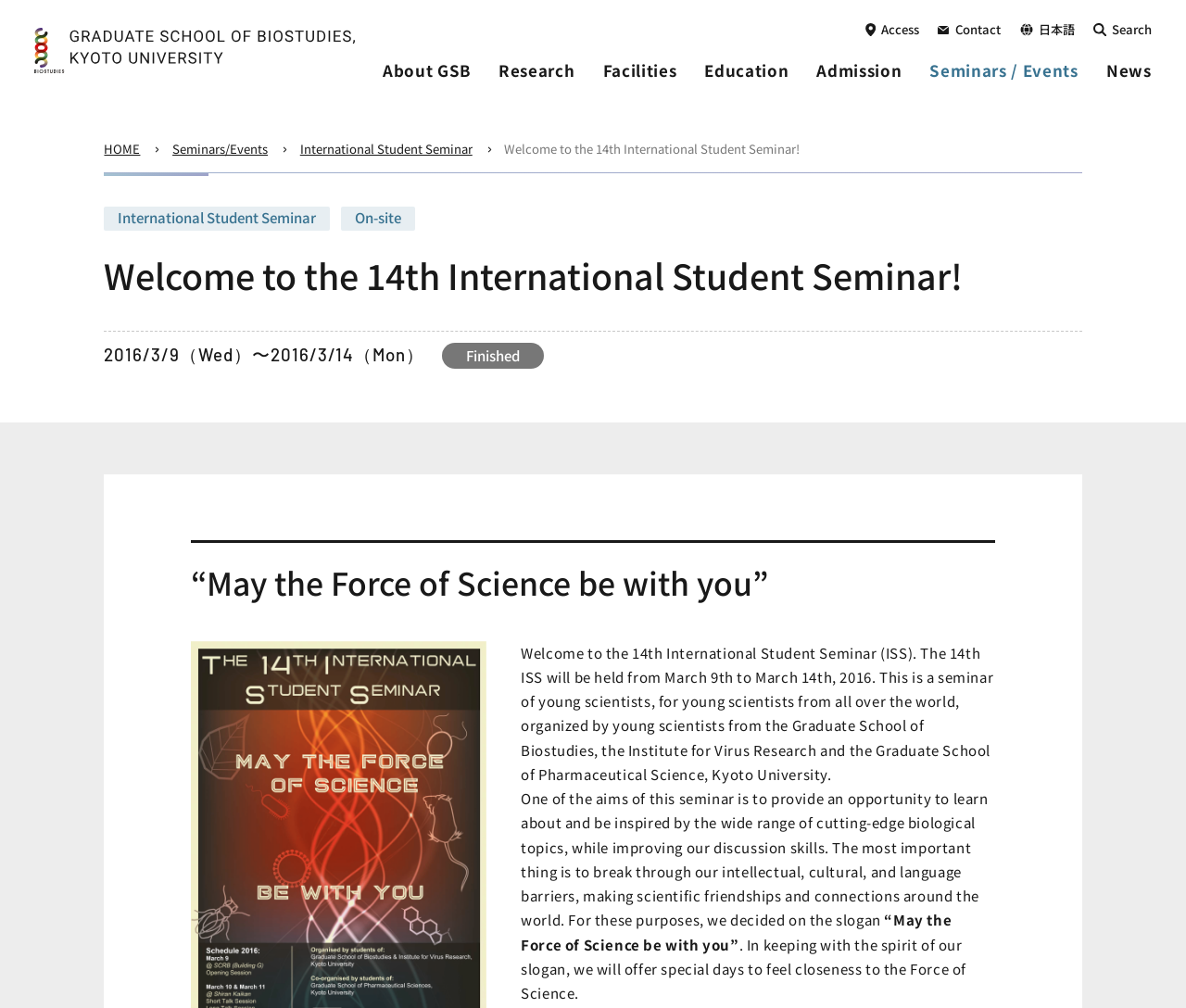Please determine the bounding box coordinates, formatted as (top-left x, top-left y, bottom-right x, bottom-right y), with all values as floating point numbers between 0 and 1. Identify the bounding box of the region described as: International Student Seminar

[0.253, 0.139, 0.398, 0.156]